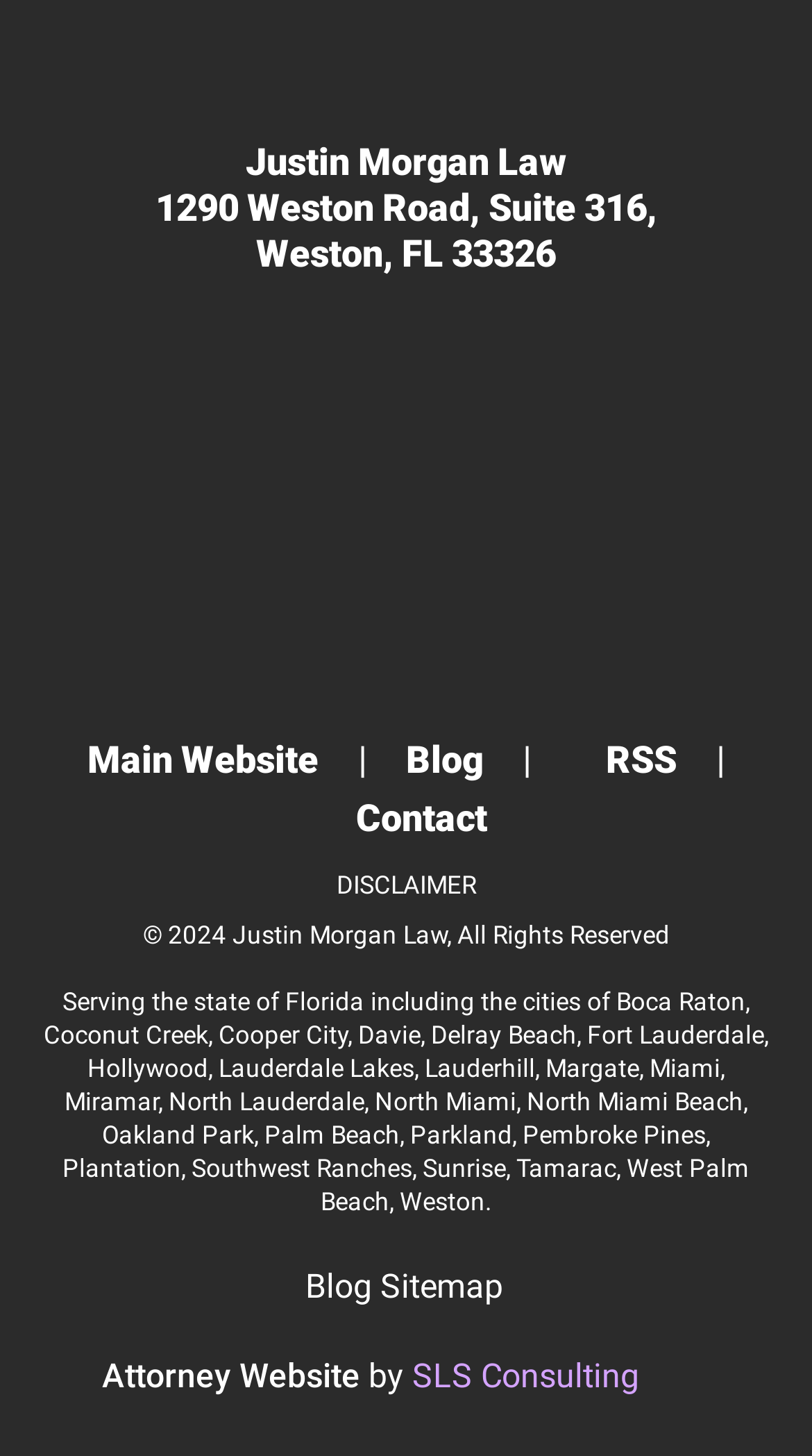What is the law office's location?
Please provide a single word or phrase as your answer based on the image.

Weston, FL 33326